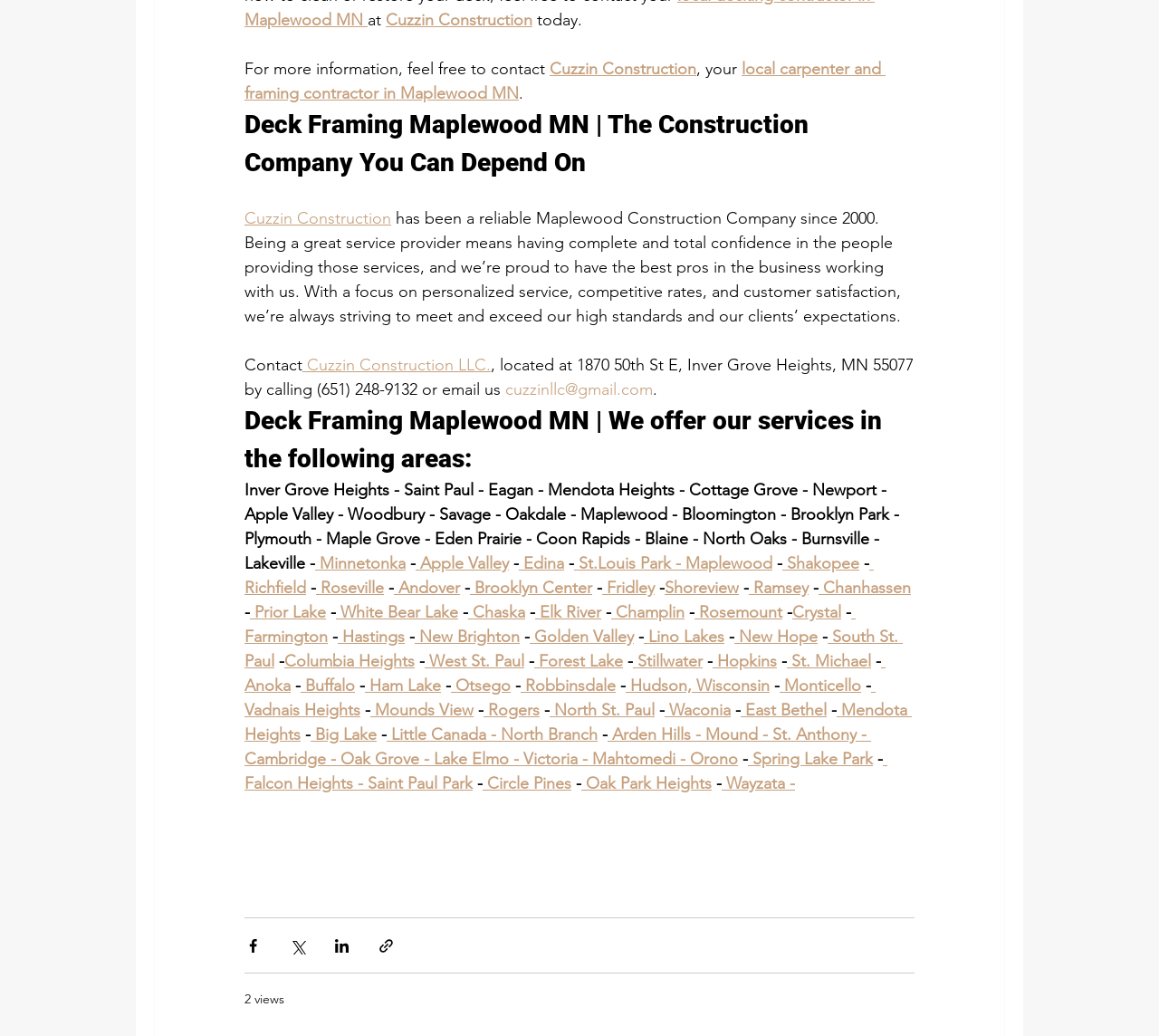What is the focus of the company's services?
From the details in the image, provide a complete and detailed answer to the question.

The heading 'Deck Framing Maplewood MN | The Construction Company You Can Depend On' suggests that the company's services are focused on deck framing, and the text below the heading provides more information about their services.